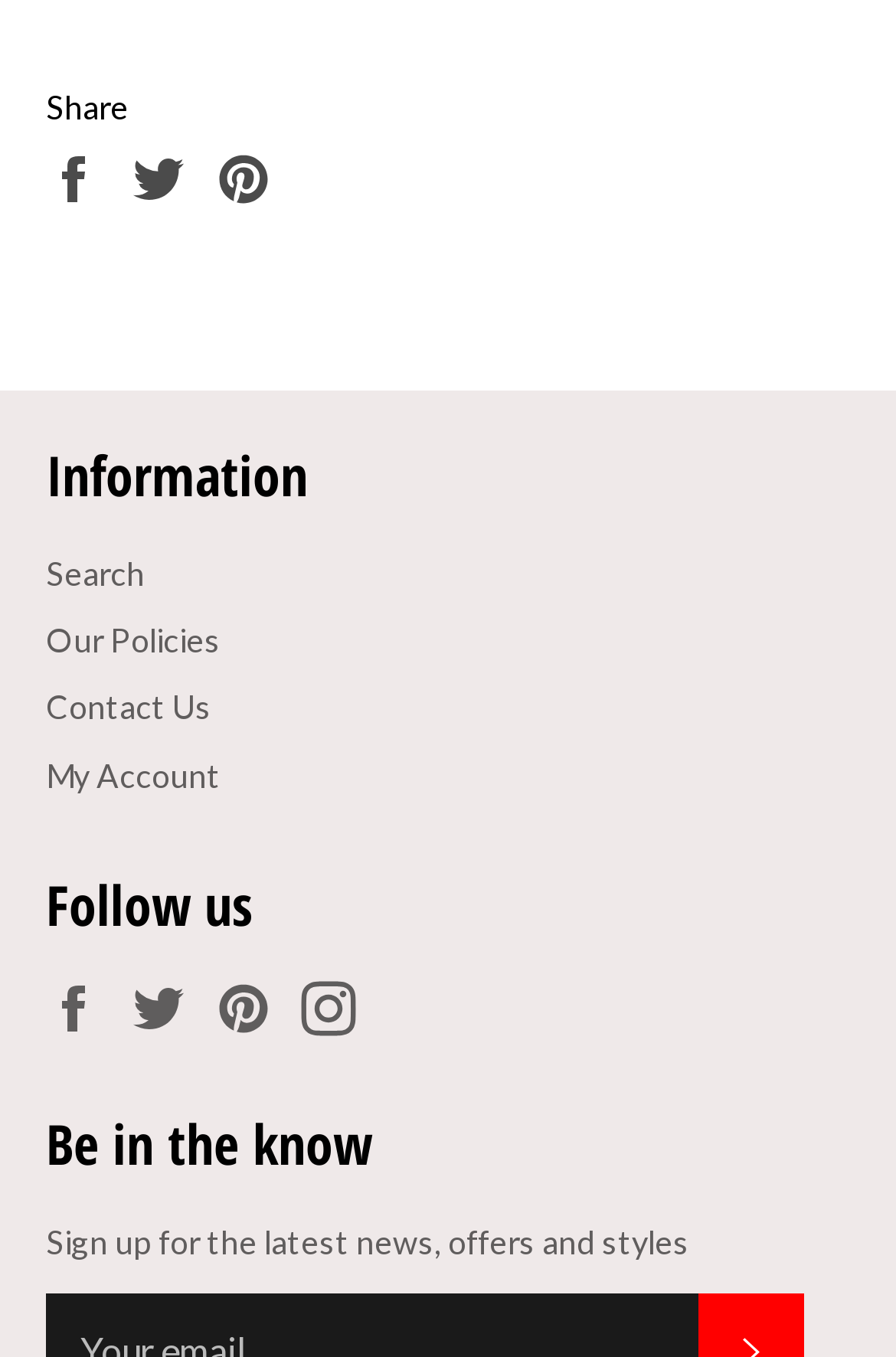What is the purpose of the 'Share' section?
Kindly answer the question with as much detail as you can.

The 'Share' section contains links to share on Facebook, Twitter, and Pinterest, indicating that its purpose is to allow users to share content on social media platforms.